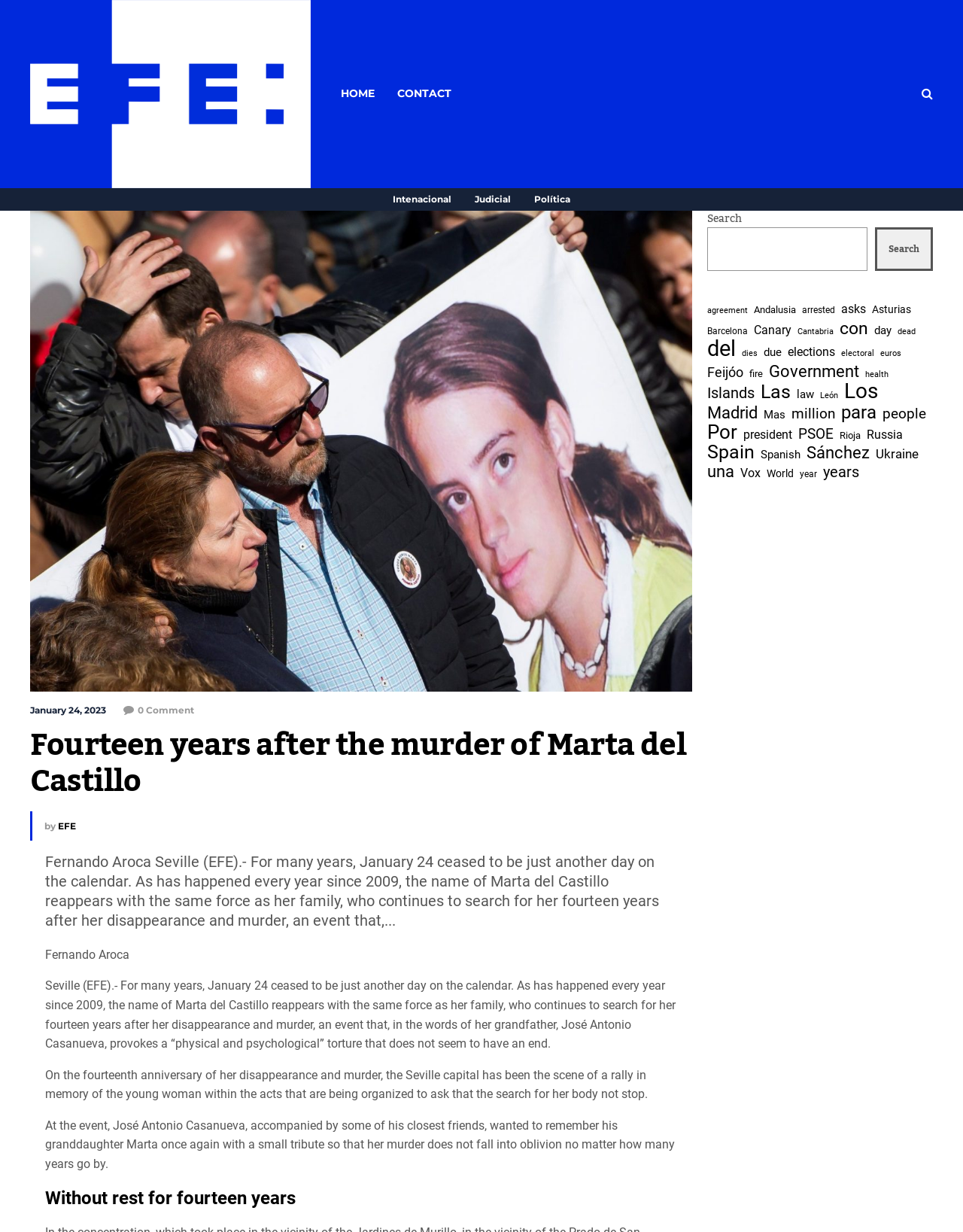Determine the bounding box coordinates for the region that must be clicked to execute the following instruction: "Get information about medical portal in 8 days".

None